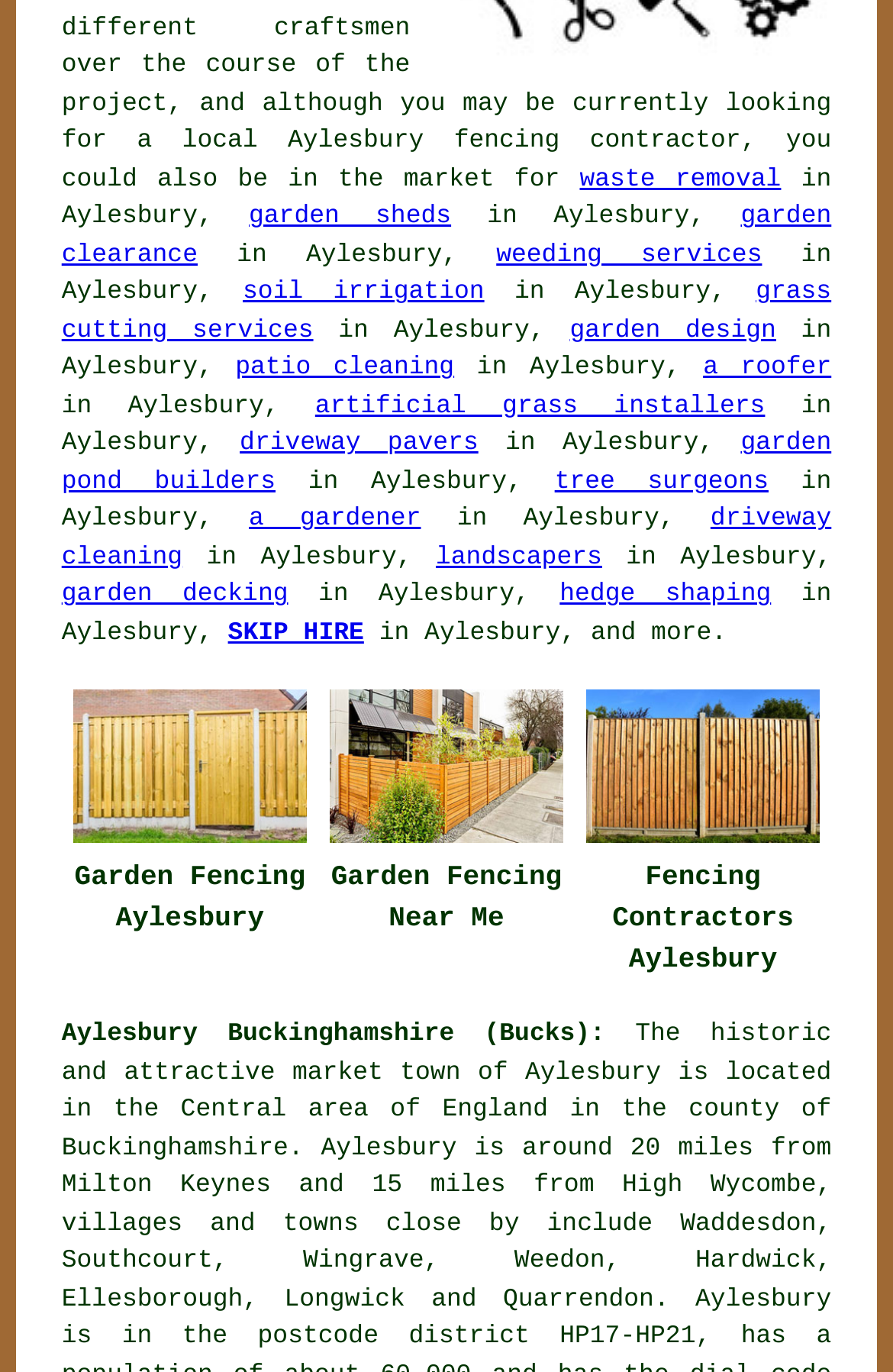Locate the bounding box coordinates of the clickable part needed for the task: "Find the Safe Home Security Address".

None